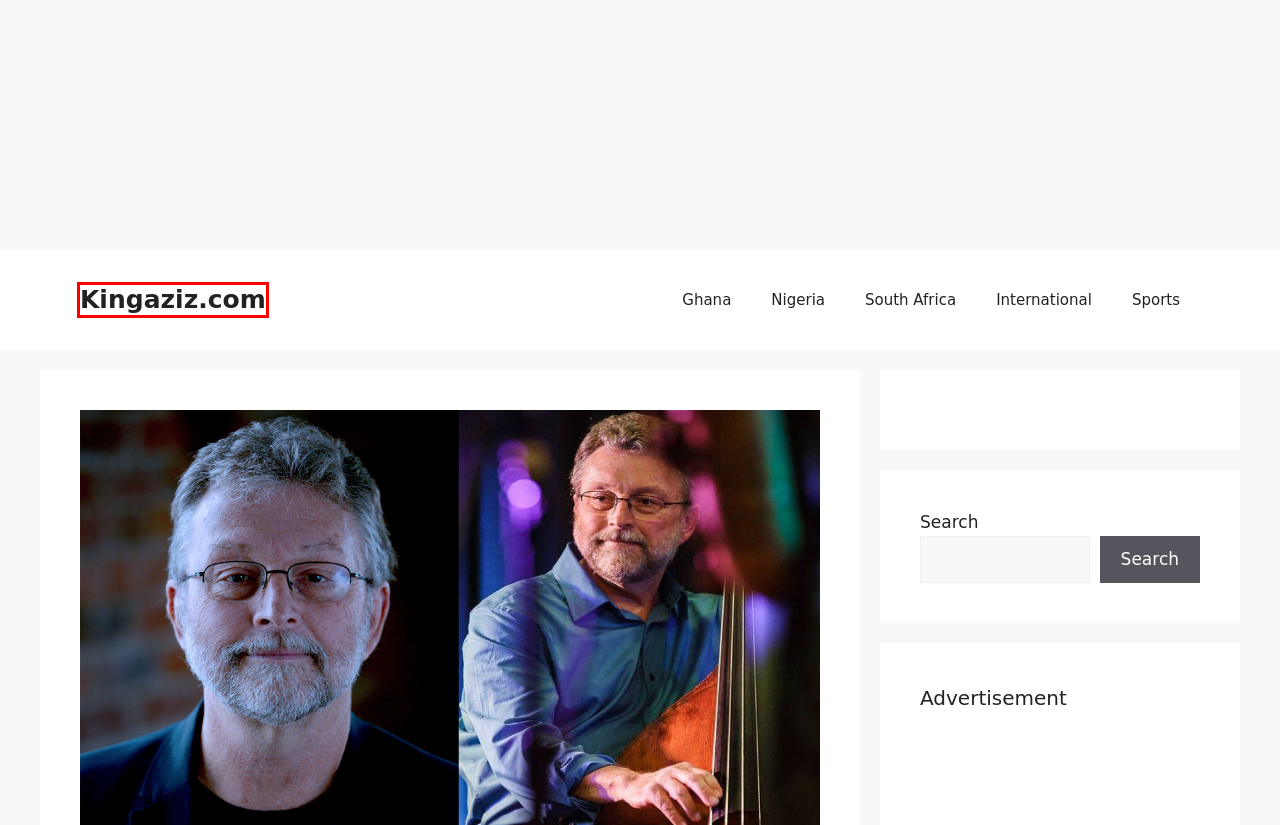Review the webpage screenshot provided, noting the red bounding box around a UI element. Choose the description that best matches the new webpage after clicking the element within the bounding box. The following are the options:
A. South Africa Latest News - Check Out What Is Trending In South Africa
B. Netizens Drag BBNaija’s Ilebaye Over Her Recent Outfit In New Photos
C. Nigeria Latest News - Check Out What Is Trending In Nigeria
D. Privacy Policy - Kingaziz.com
E. Ghana Latest News - Check Out What Is Trending In Ghana
F. About Us - Kingaziz.com
G. Aamir Liaquat Hussain Funeral, Pictures, Burial, Memorial Service, Date, Time, Venue
H. Kingaziz | Latest Entertainment News and Lifestyle Website

H